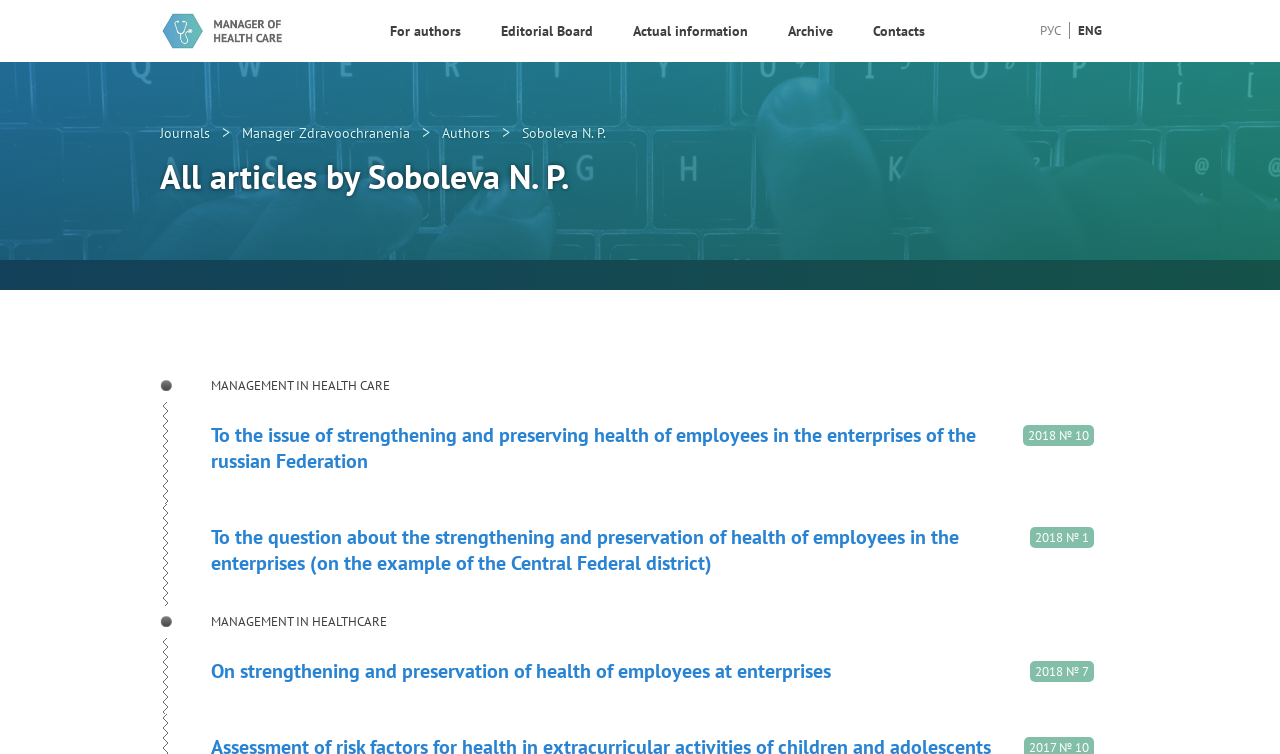Respond to the following question with a brief word or phrase:
What is the theme of the articles?

healthcare management